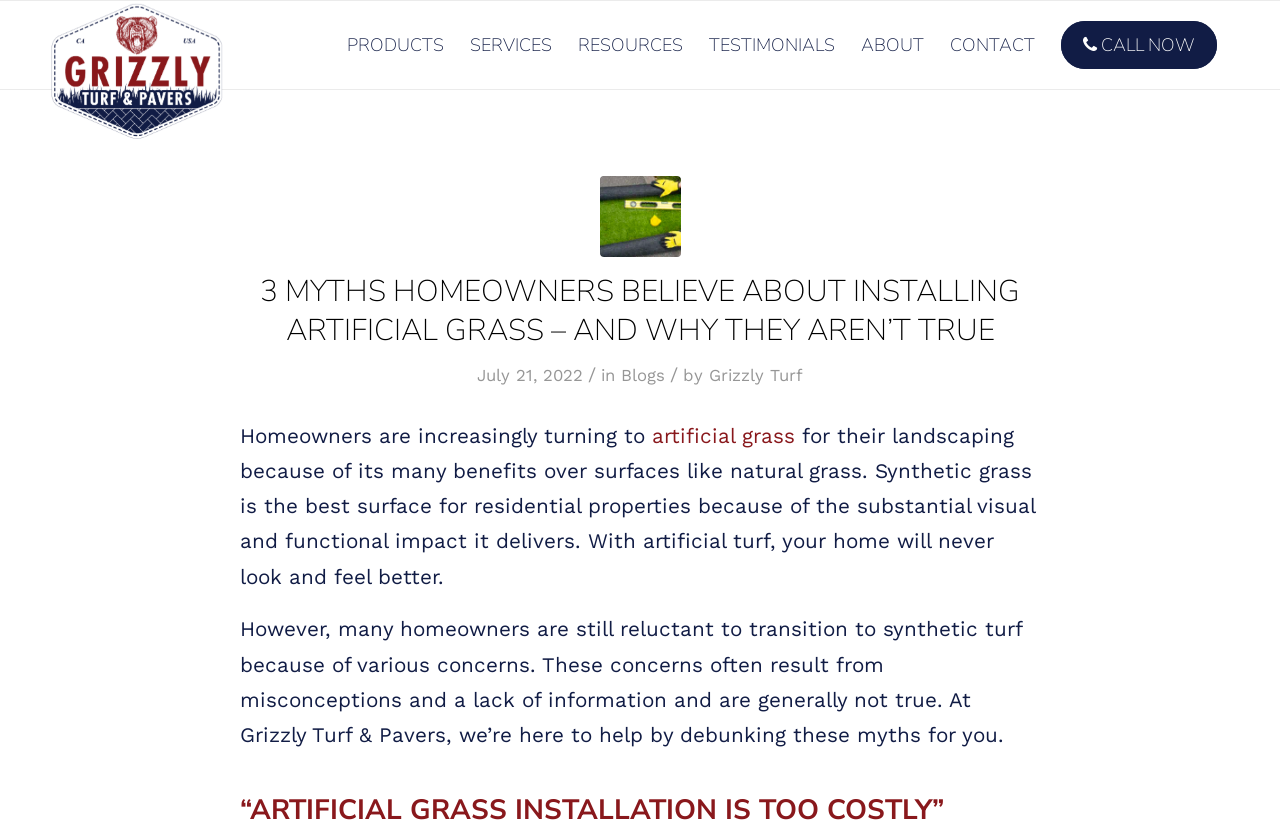Generate a comprehensive description of the webpage.

The webpage is about Grizzly Turf & Pavers, a company that specializes in artificial grass installation. At the top left corner, there is a logo of the company, which is an image with the text "Grizzly Turf & Pavers". 

Below the logo, there is a navigation menu with six items: "PRODUCTS", "SERVICES", "RESOURCES", "TESTIMONIALS", "ABOUT", and "CONTACT". Each item is a link and is positioned horizontally next to each other. 

To the right of the navigation menu, there is a call-to-action button "CALL NOW" with a phone icon. 

The main content of the webpage is an article titled "3 MYTHS HOMEOWNERS BELIEVE ABOUT INSTALLING ARTIFICIAL GRASS – AND WHY THEY AREN’T TRUE". The article is divided into sections, with headings and paragraphs of text. The article discusses the benefits of artificial grass and debunks common myths about its installation. 

At the top of the article, there is a date "July 21, 2022" and a category "Blogs" with a link to the blog section. The author of the article is "Grizzly Turf". 

There are no images in the main content of the article, but there is an icon of a phone in the call-to-action button.